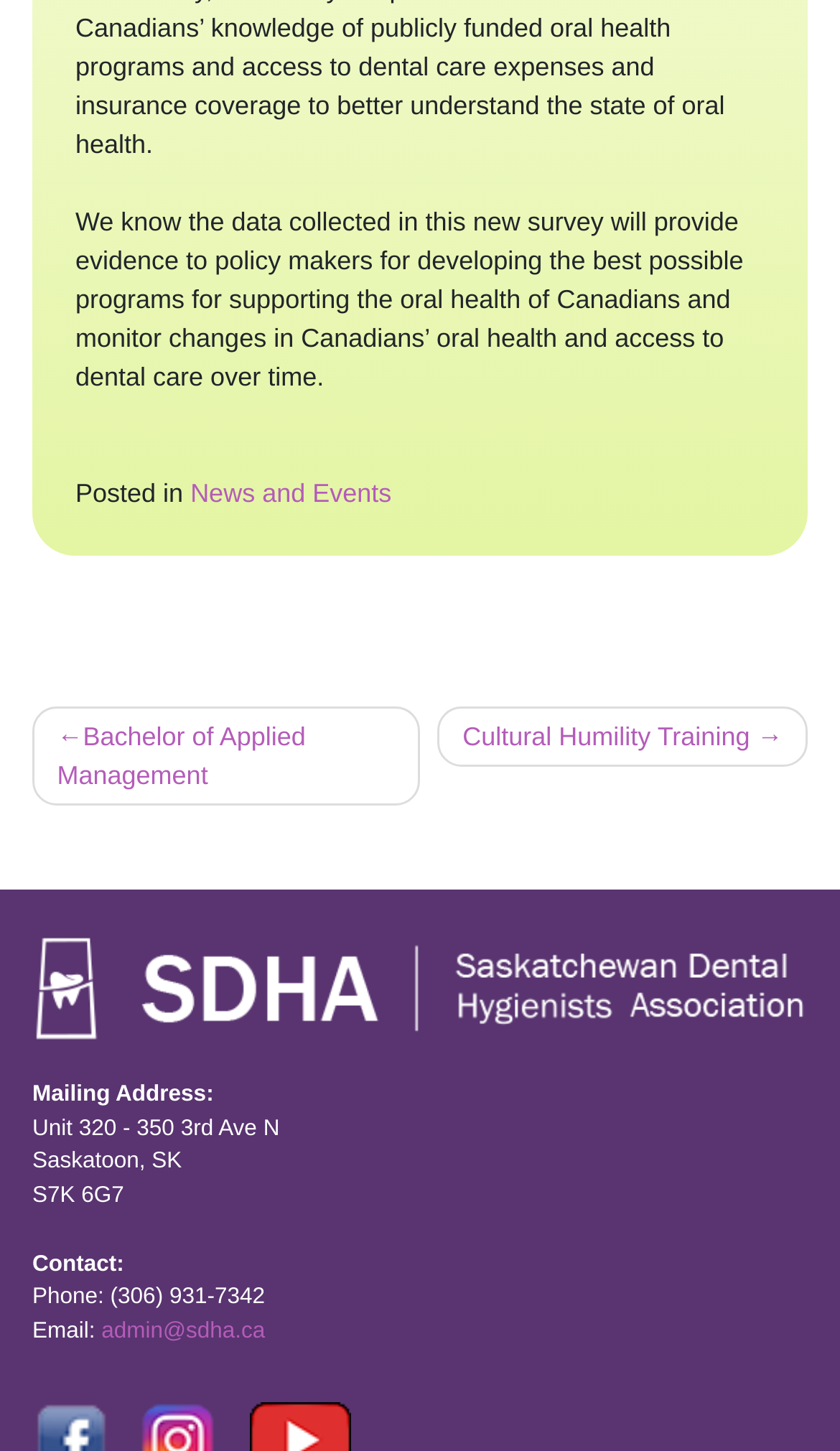What is the mailing address of the organization?
Use the information from the image to give a detailed answer to the question.

The mailing address of the organization is mentioned in the StaticText elements, which are 'Unit 320 - 350 3rd Ave N', 'Saskatoon, SK', and 'S7K 6G7', indicating the full address.